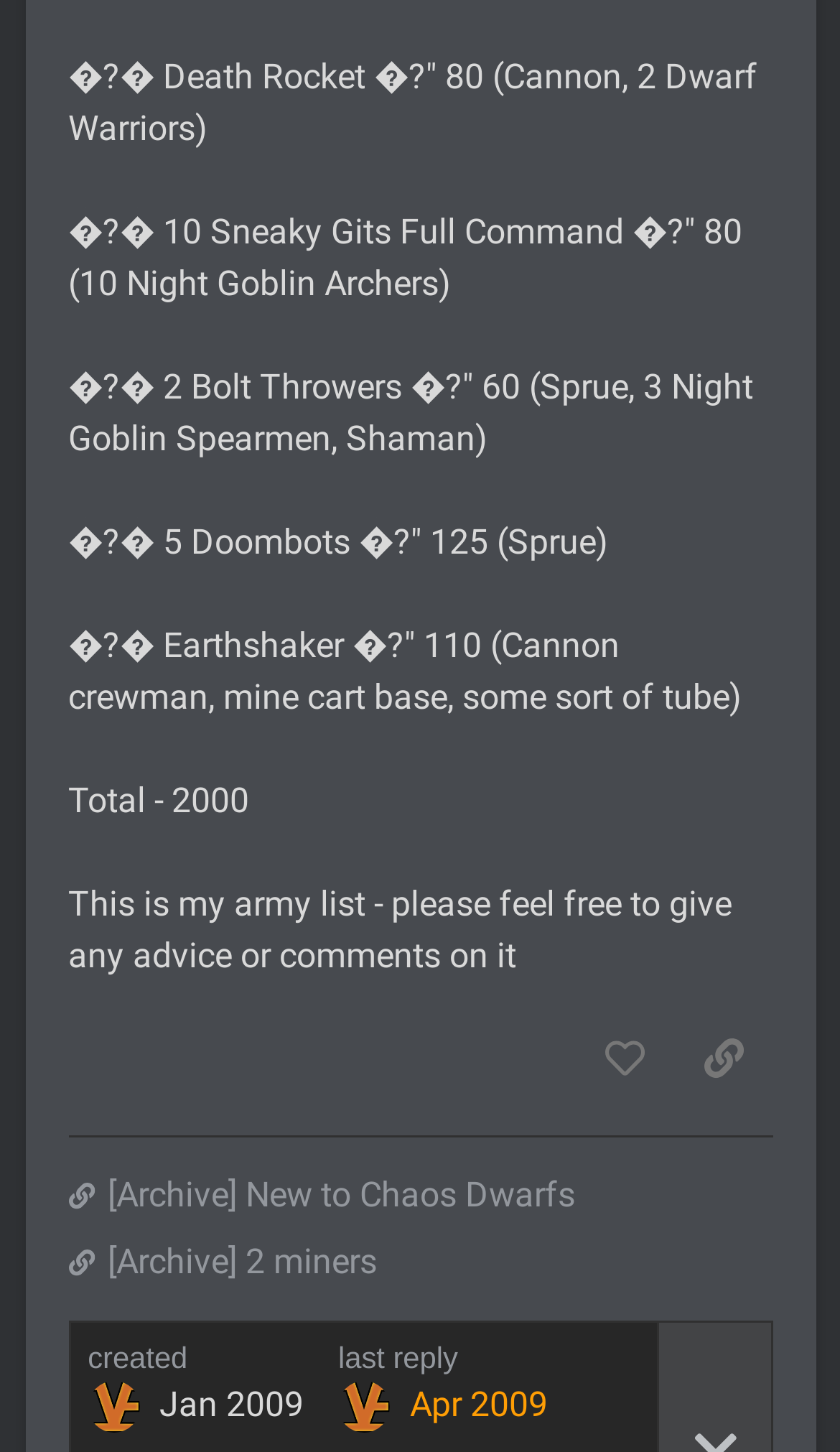Review the image closely and give a comprehensive answer to the question: How many Doombots are in the army list?

The army list includes '5 Doombots' as one of the items, which is mentioned in the StaticText element with the bounding box coordinates [0.081, 0.335, 0.725, 0.363].